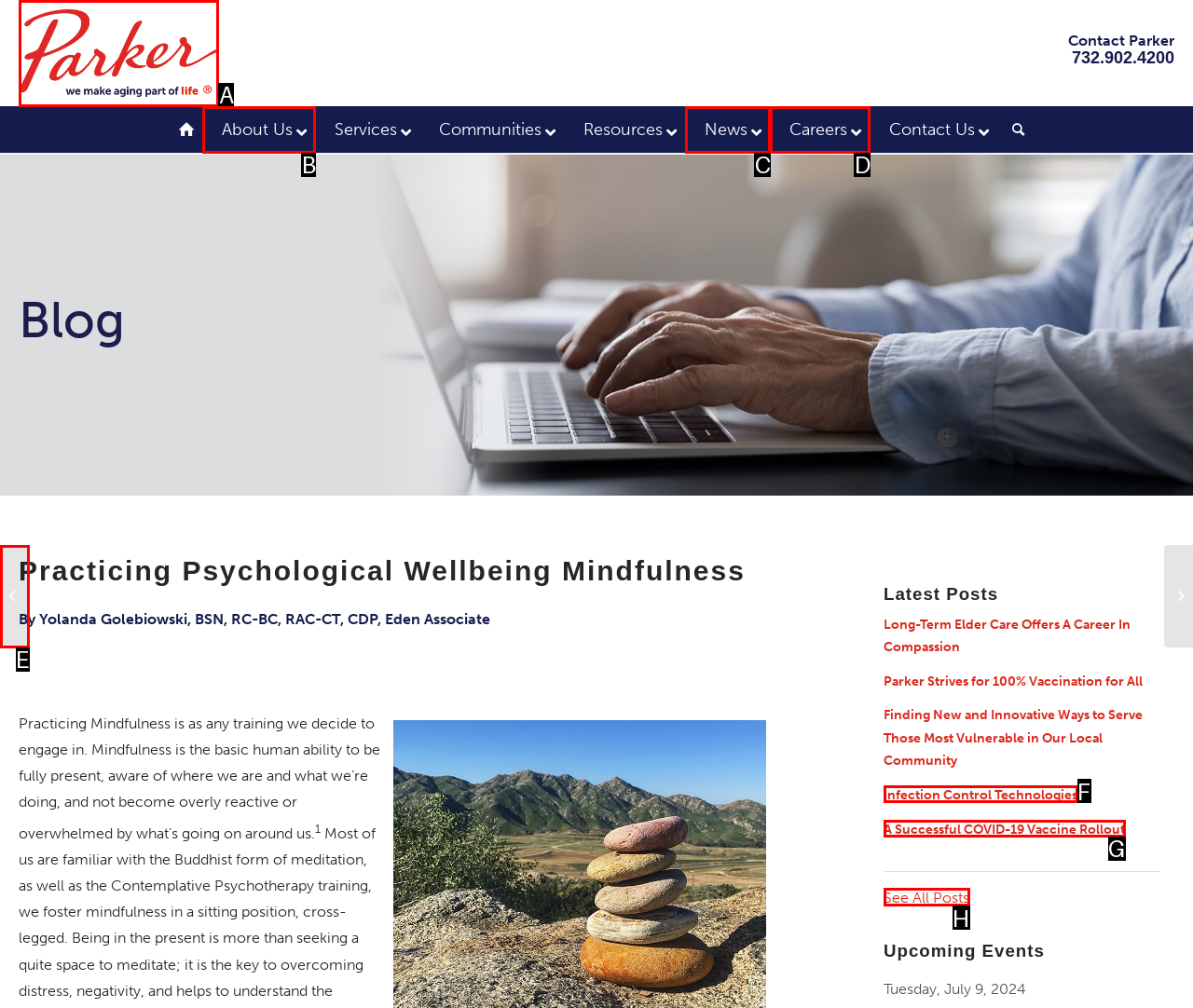Select the letter that aligns with the description: Careers. Answer with the letter of the selected option directly.

D